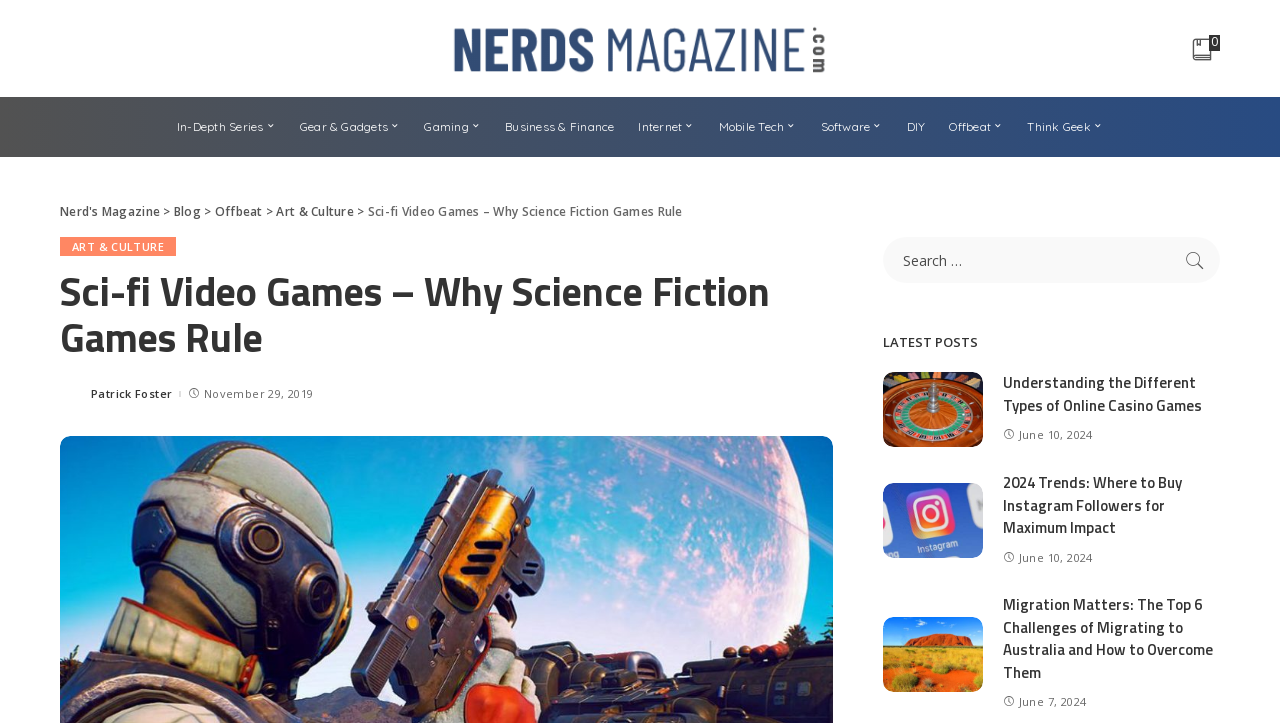Find the bounding box coordinates of the element to click in order to complete the given instruction: "Search for something."

[0.69, 0.328, 0.953, 0.392]